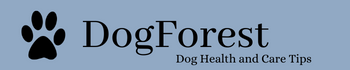Based on the visual content of the image, answer the question thoroughly: What is the color of the background?

The background of the logo is a soft blue, which creates a serene and inviting atmosphere, suitable for a platform dedicated to pet health and nutrition guidance.